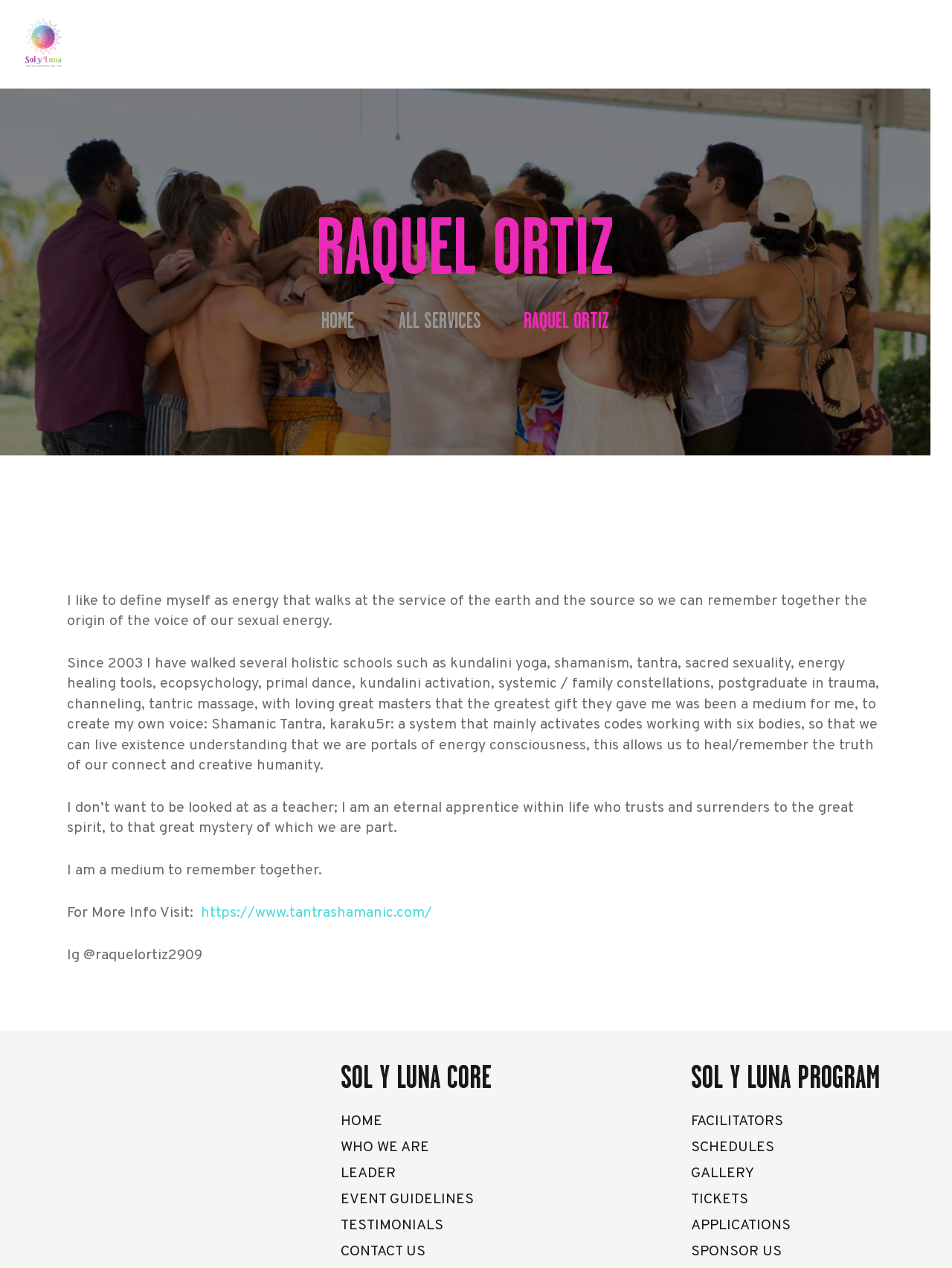Please specify the bounding box coordinates of the clickable section necessary to execute the following command: "Call the Department of Public Safety".

None